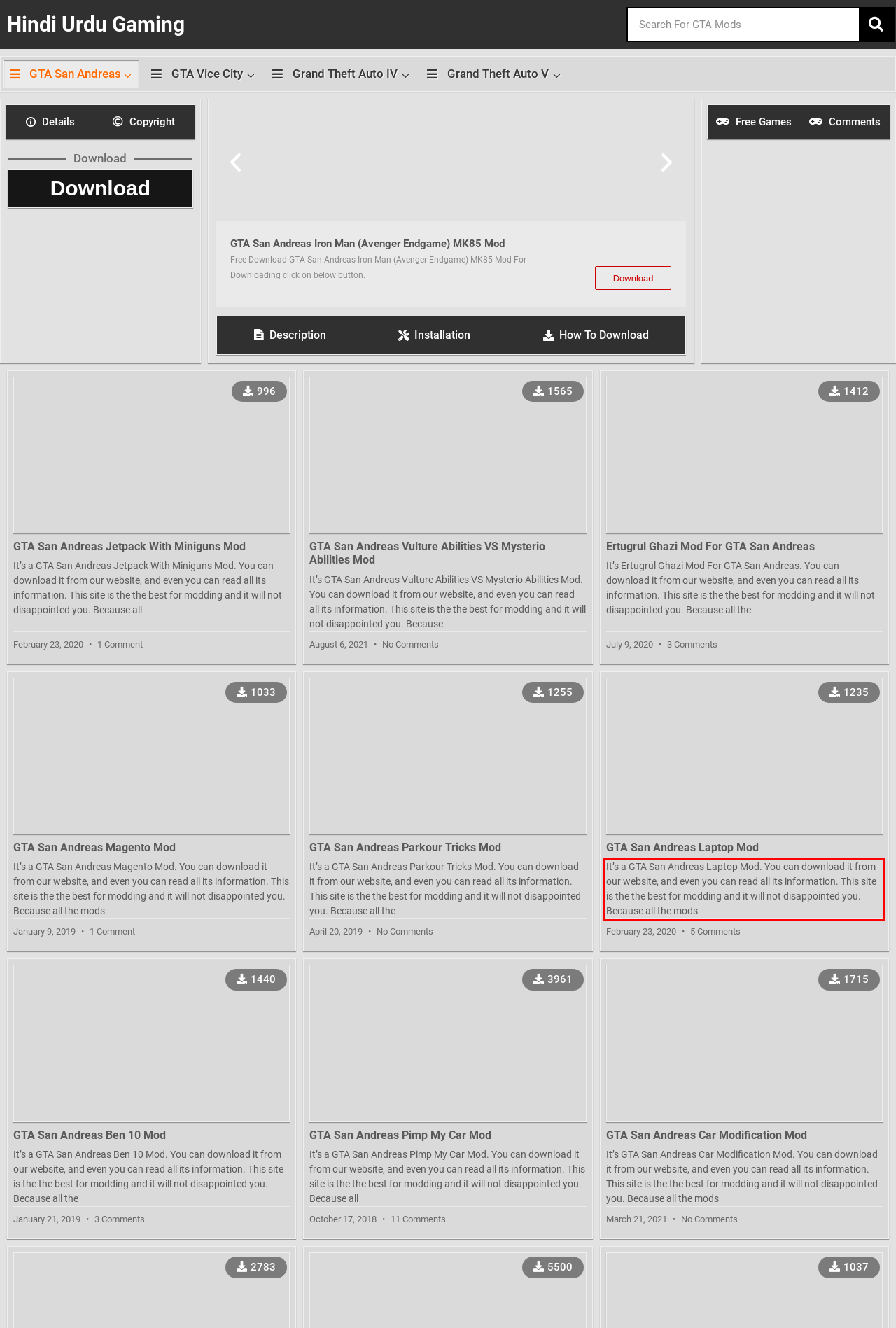You have a screenshot of a webpage, and there is a red bounding box around a UI element. Utilize OCR to extract the text within this red bounding box.

It’s a GTA San Andreas Laptop Mod. You can download it from our website, and even you can read all its information. This site is the the best for modding and it will not disappointed you. Because all the mods